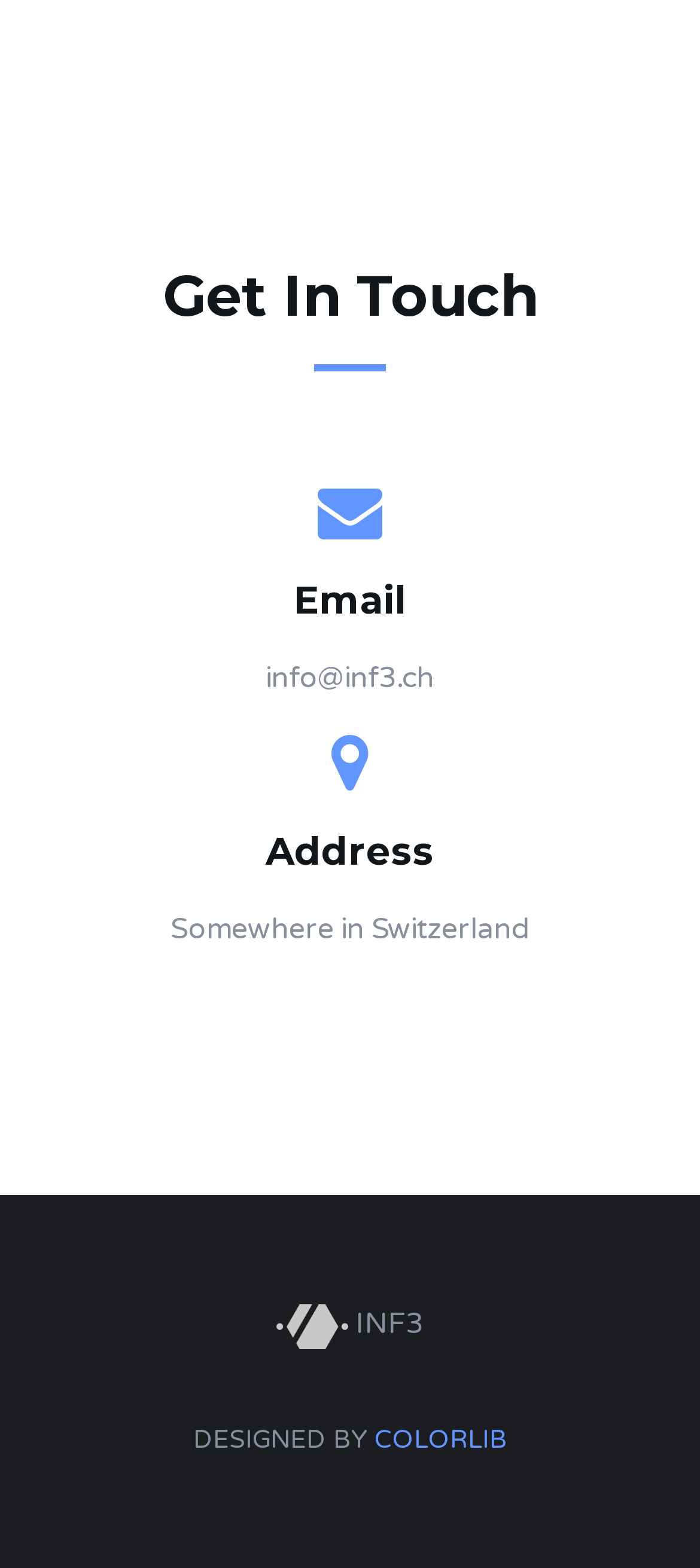What is the name of the company?
Could you answer the question in a detailed manner, providing as much information as possible?

The company name can be found at the bottom of the webpage, next to the logo, which is a link.